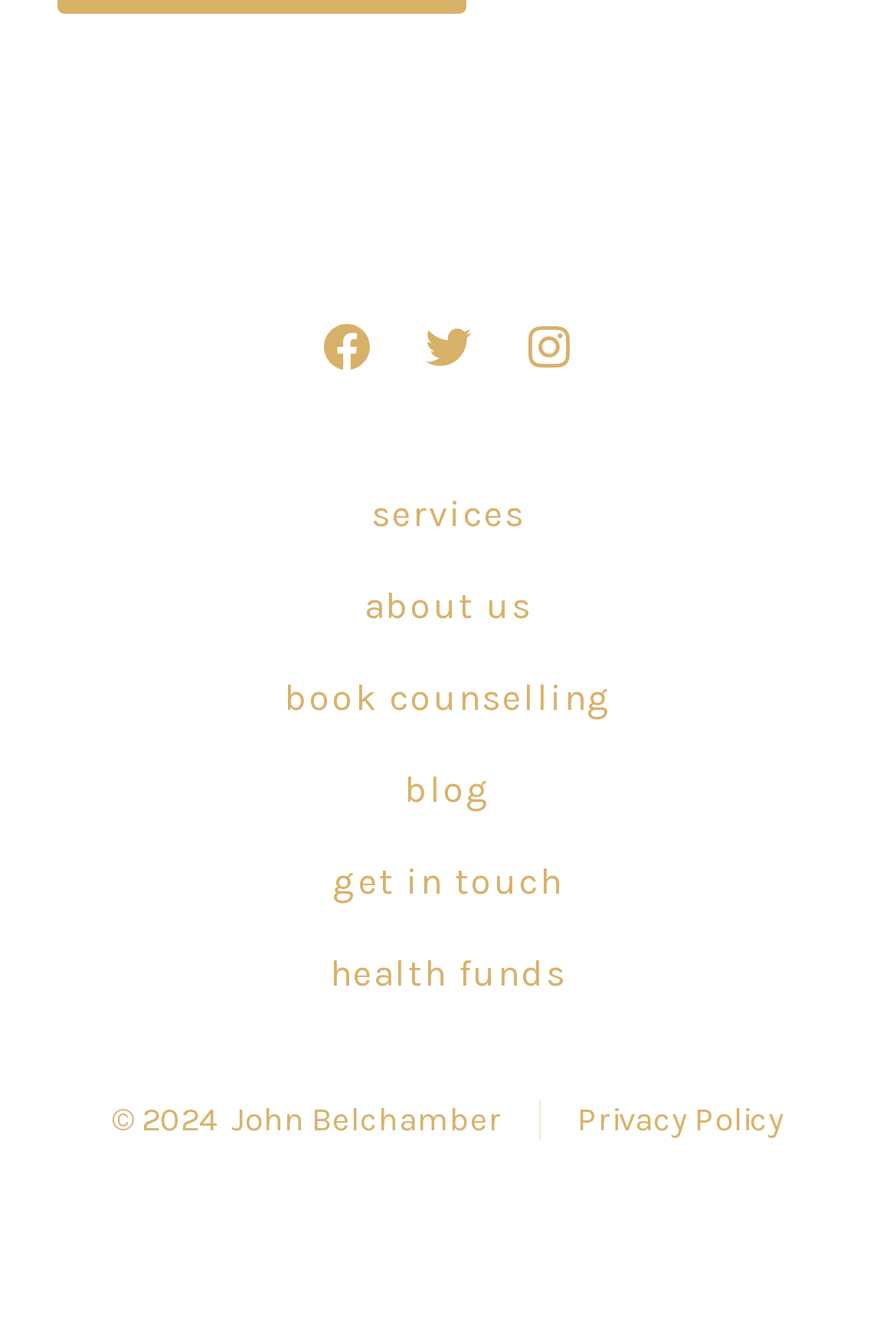Can you pinpoint the bounding box coordinates for the clickable element required for this instruction: "Open Facebook in a new tab"? The coordinates should be four float numbers between 0 and 1, i.e., [left, top, right, bottom].

[0.336, 0.228, 0.438, 0.297]